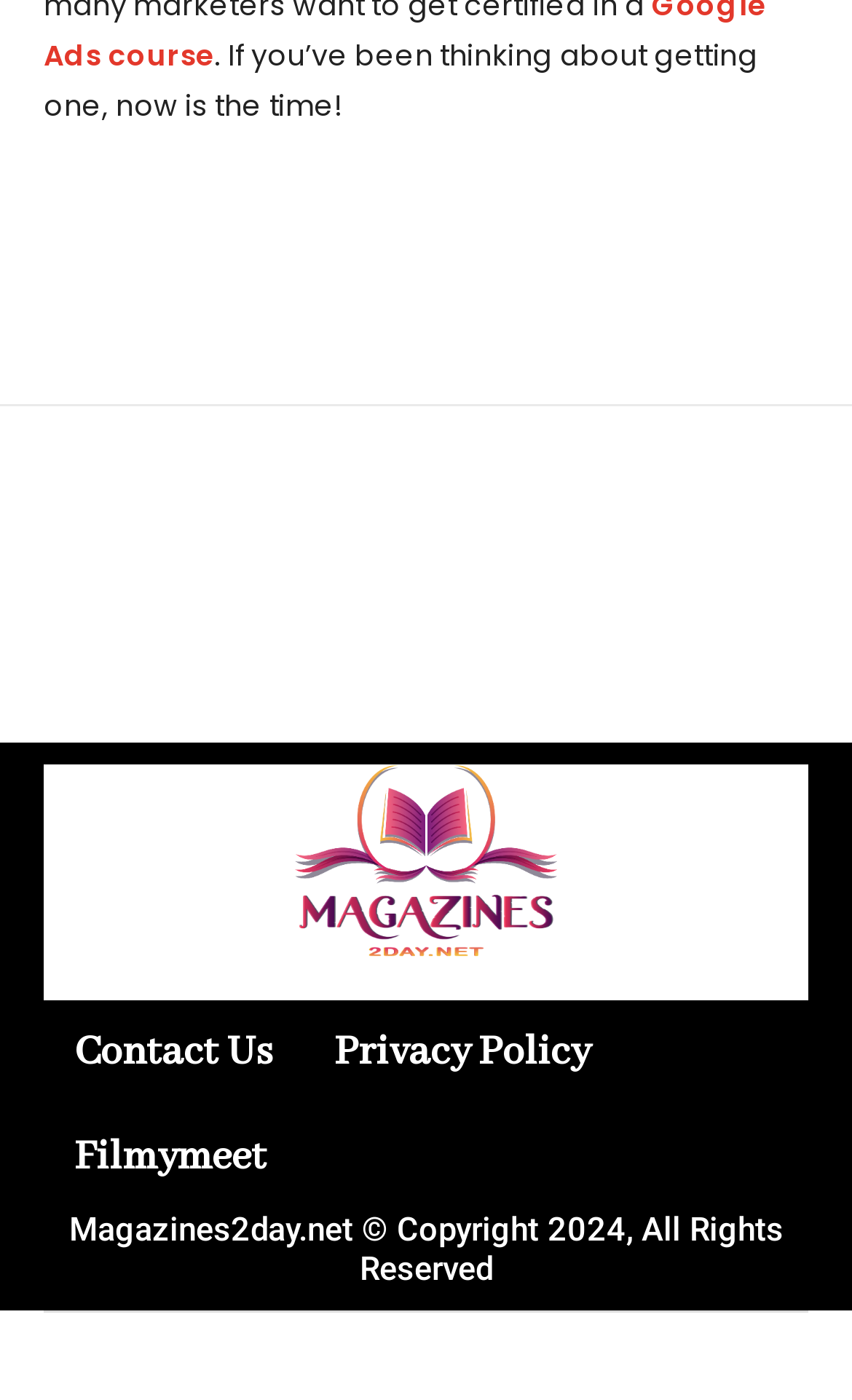Based on the description "Privacy Policy", find the bounding box of the specified UI element.

[0.356, 0.714, 0.728, 0.789]